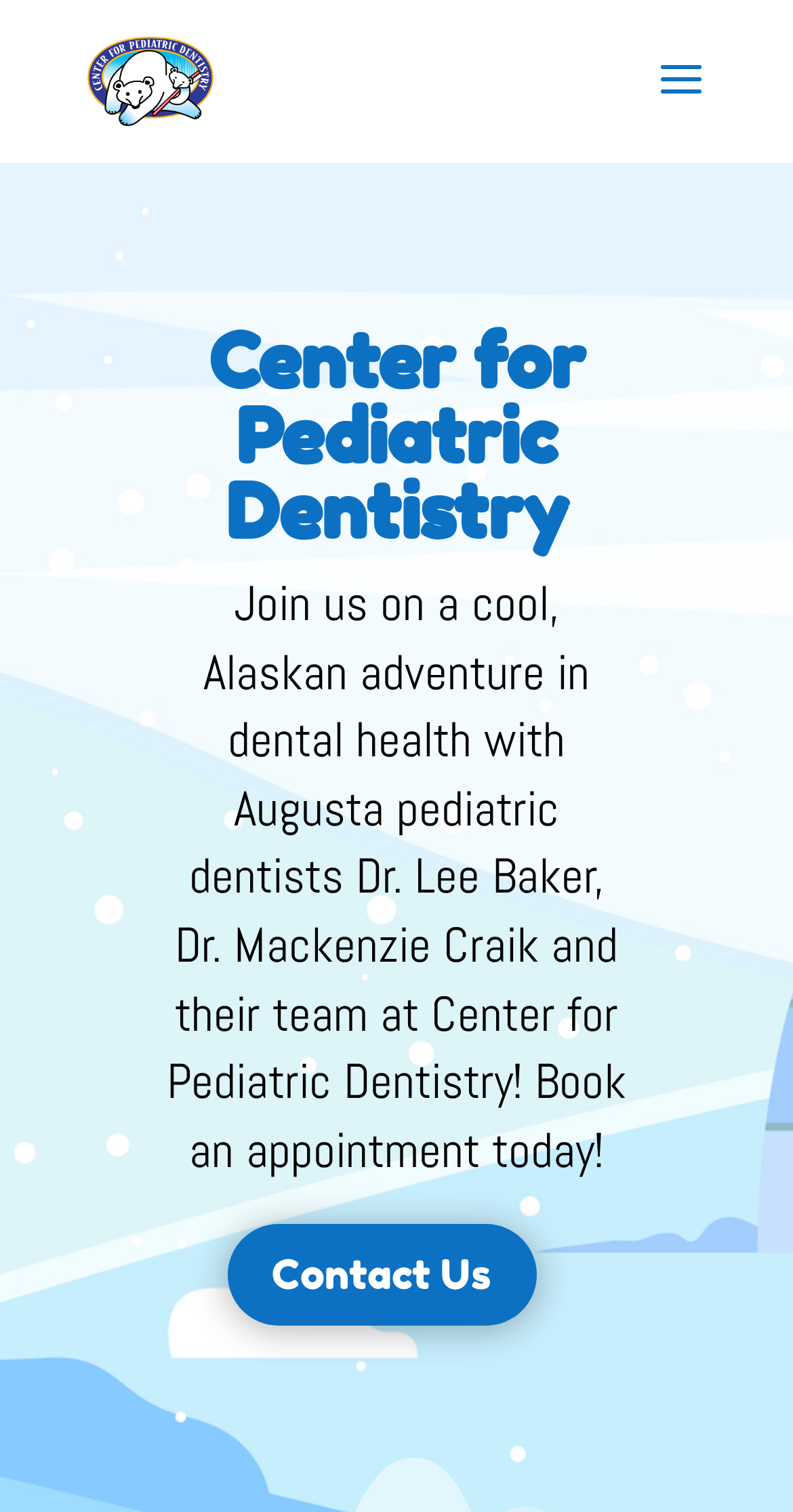Predict the bounding box coordinates of the UI element that matches this description: "Contact Us". The coordinates should be in the format [left, top, right, bottom] with each value between 0 and 1.

[0.286, 0.81, 0.676, 0.877]